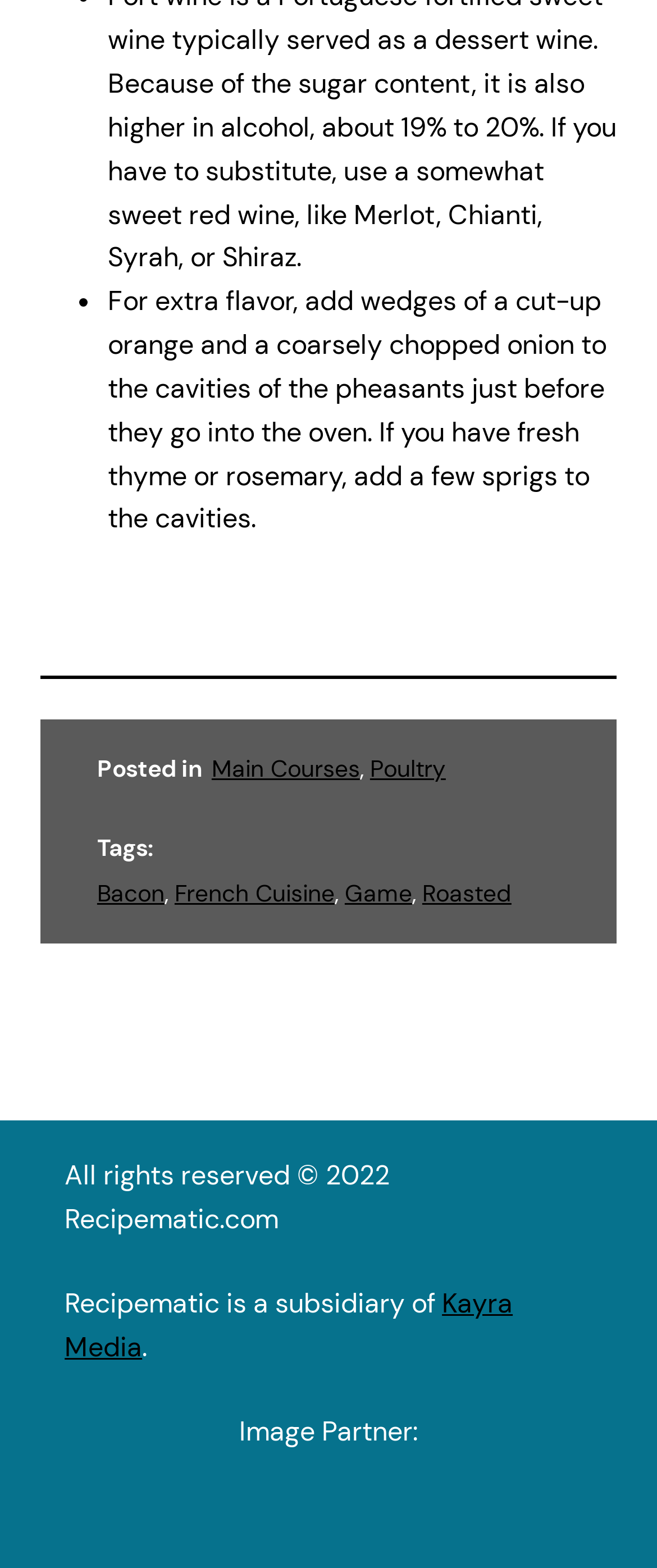What is the recommended addition to the pheasants before roasting?
Your answer should be a single word or phrase derived from the screenshot.

Orange and onion